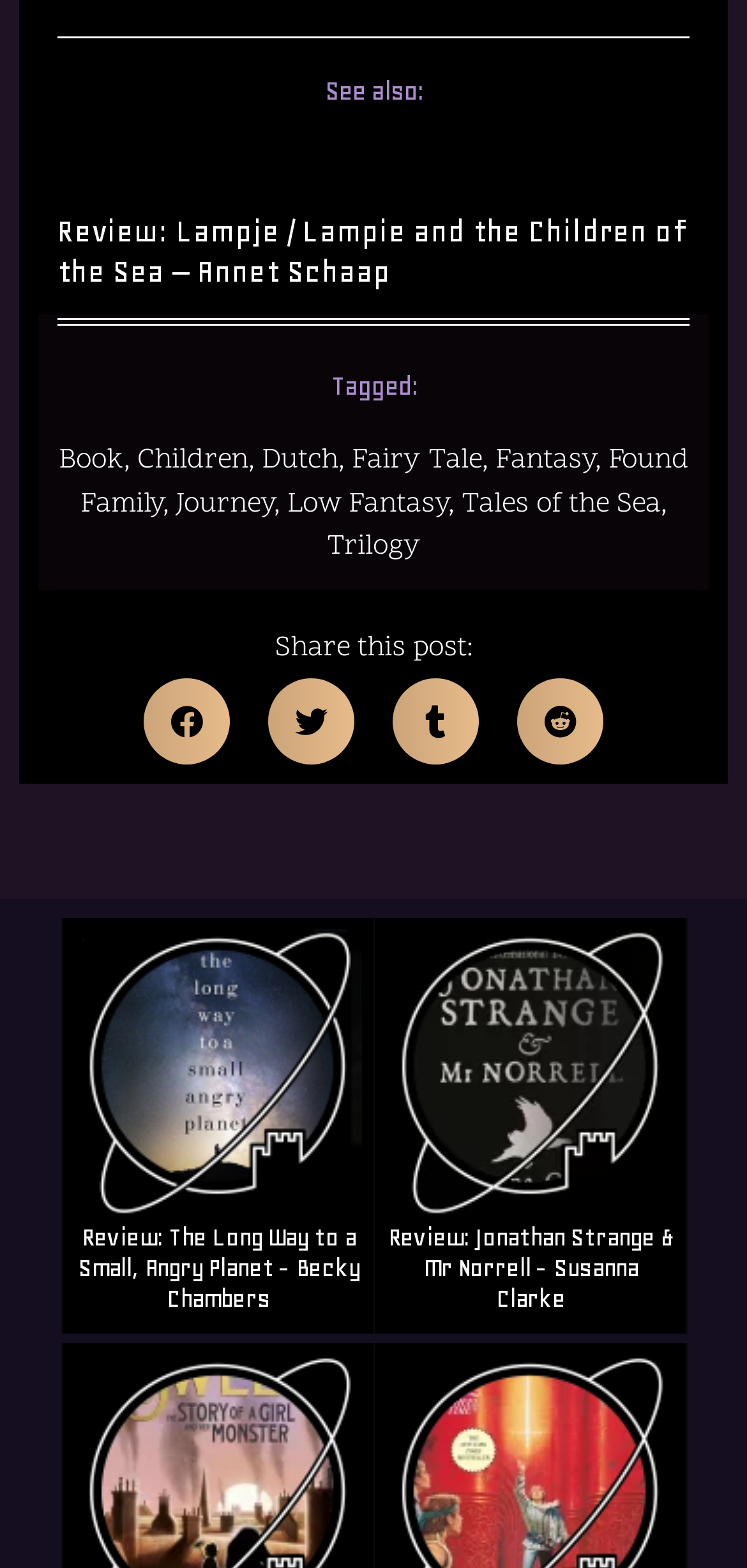Please indicate the bounding box coordinates for the clickable area to complete the following task: "Click on the 'Review: Lampje / Lampie and the Children of the Sea – Annet Schaap' link". The coordinates should be specified as four float numbers between 0 and 1, i.e., [left, top, right, bottom].

[0.077, 0.137, 0.921, 0.185]